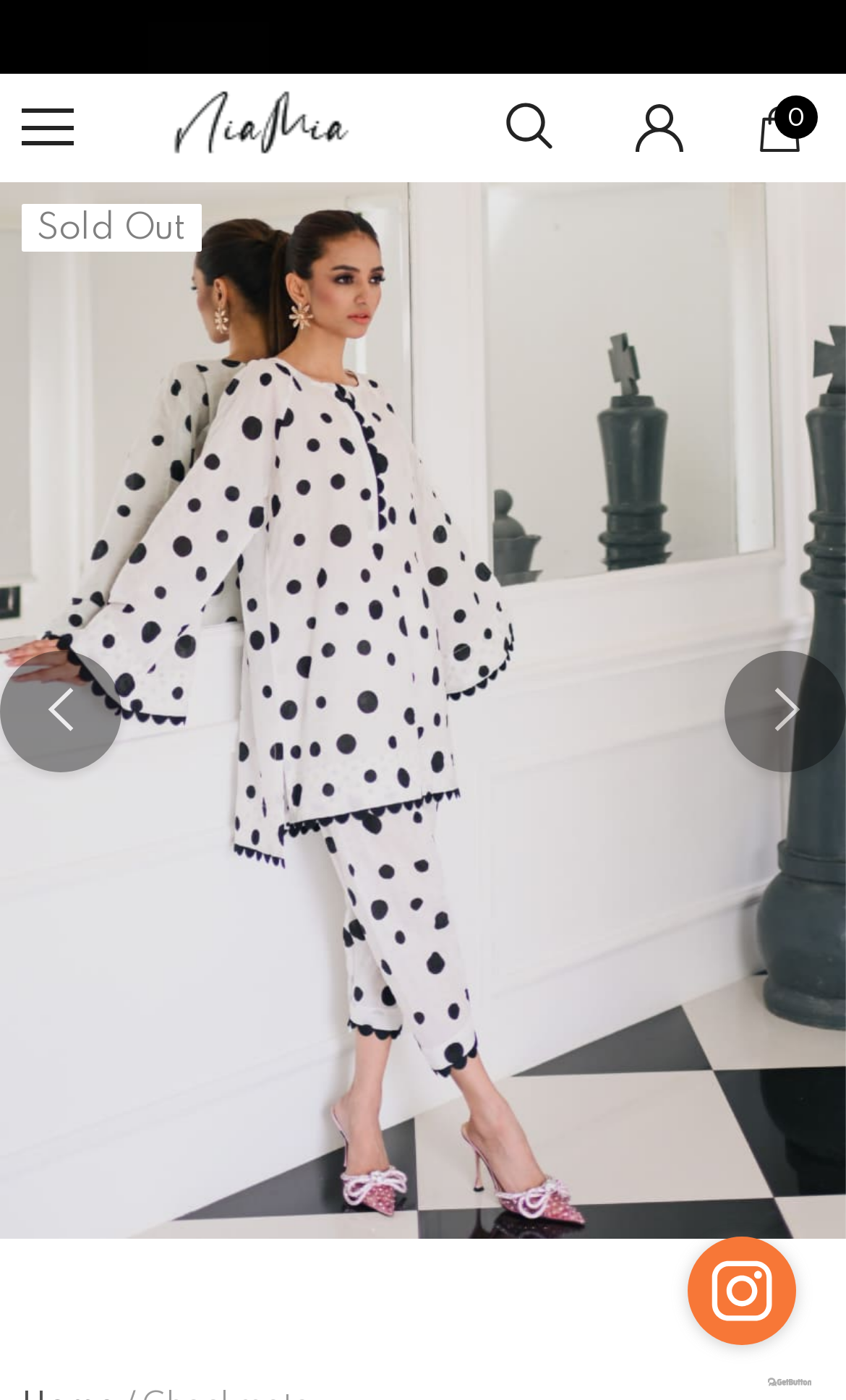What social media platform is linked to the website?
Deliver a detailed and extensive answer to the question.

The social media platform linked to the website can be determined by looking at the link with the text 'Go to instagram' which is located at the bottom of the webpage, indicating that the website has an Instagram presence.